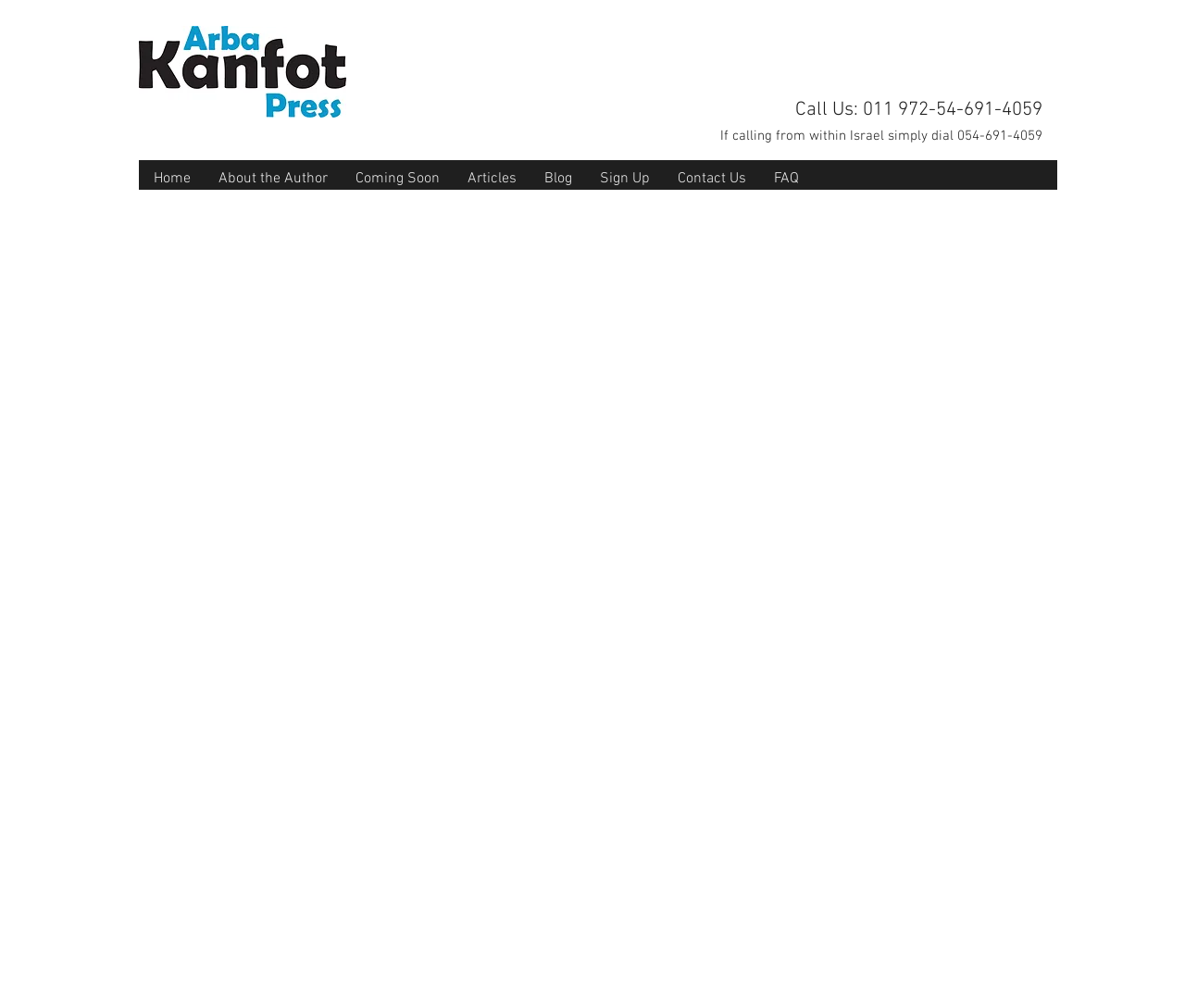What is the phone number to call from within Israel?
Please use the image to provide a one-word or short phrase answer.

054-691-4059